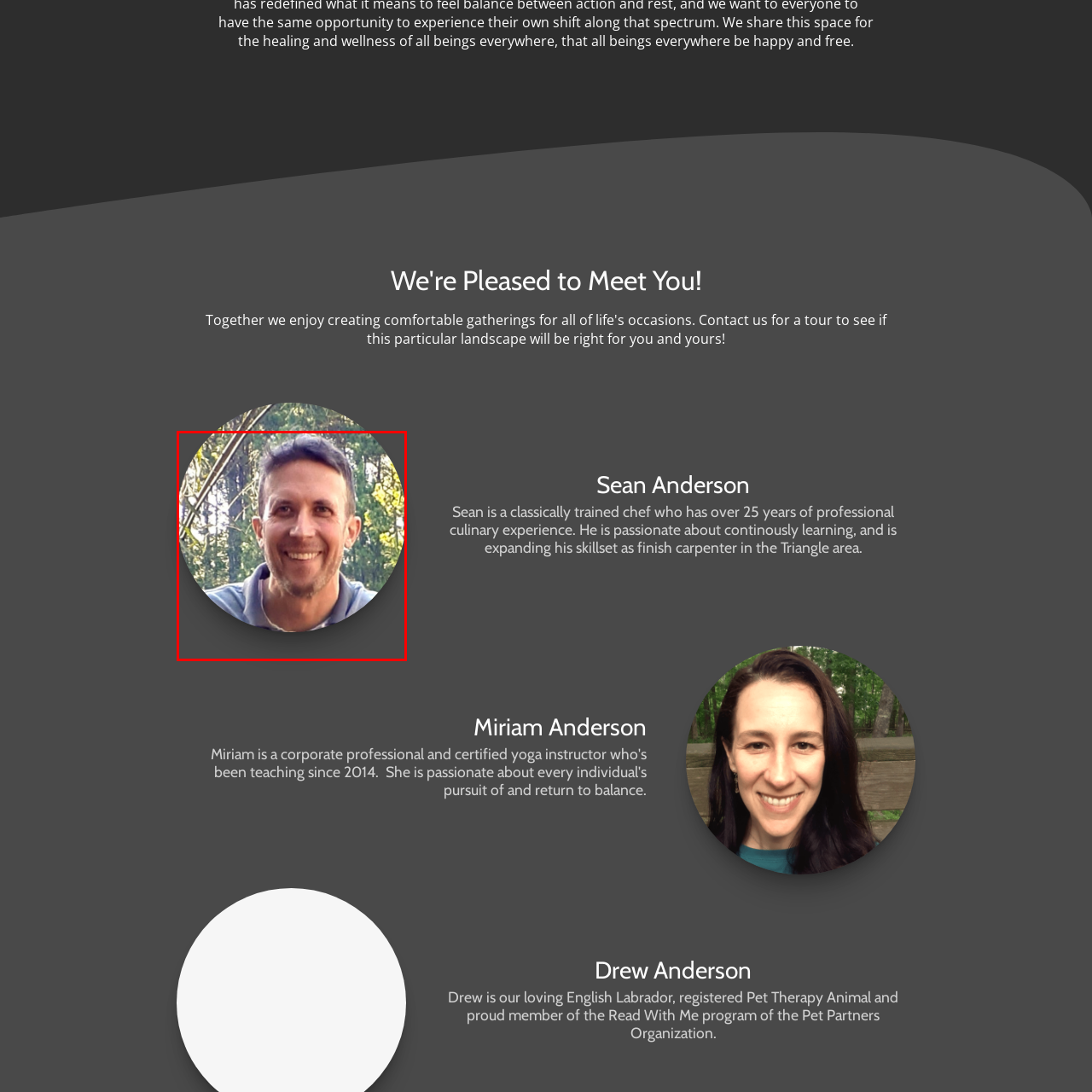What is the atmosphere of the scene?
Please closely examine the image within the red bounding box and provide a detailed answer based on the visual information.

The caption describes the backdrop of the scene as 'lush greenery', which creates a natural atmosphere, giving the impression that the scene is set in a peaceful and serene environment.